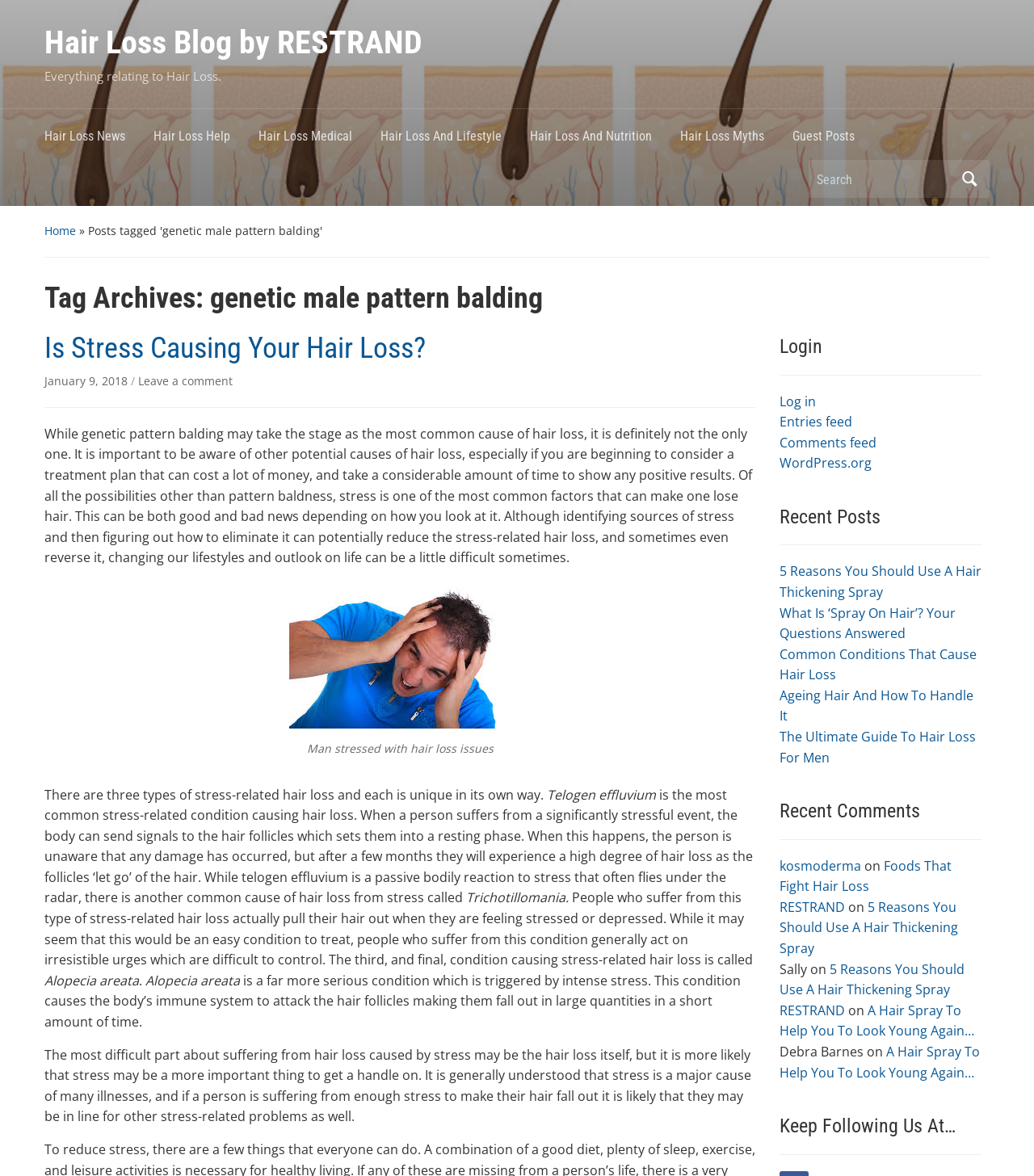Please locate the UI element described by "Log in" and provide its bounding box coordinates.

[0.754, 0.333, 0.789, 0.349]